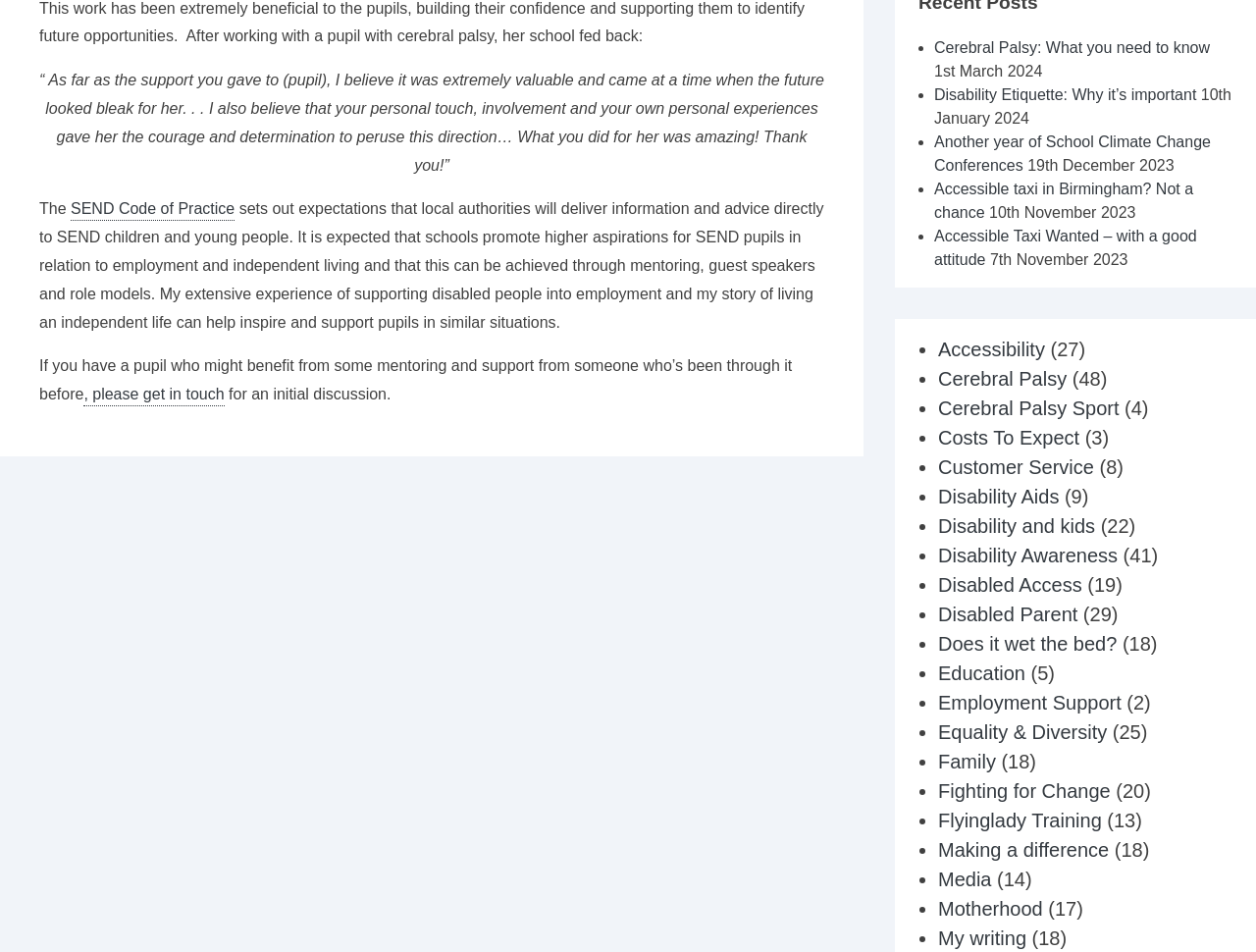Locate the bounding box coordinates for the element described below: "Cerebral Palsy". The coordinates must be four float values between 0 and 1, formatted as [left, top, right, bottom].

[0.747, 0.387, 0.849, 0.409]